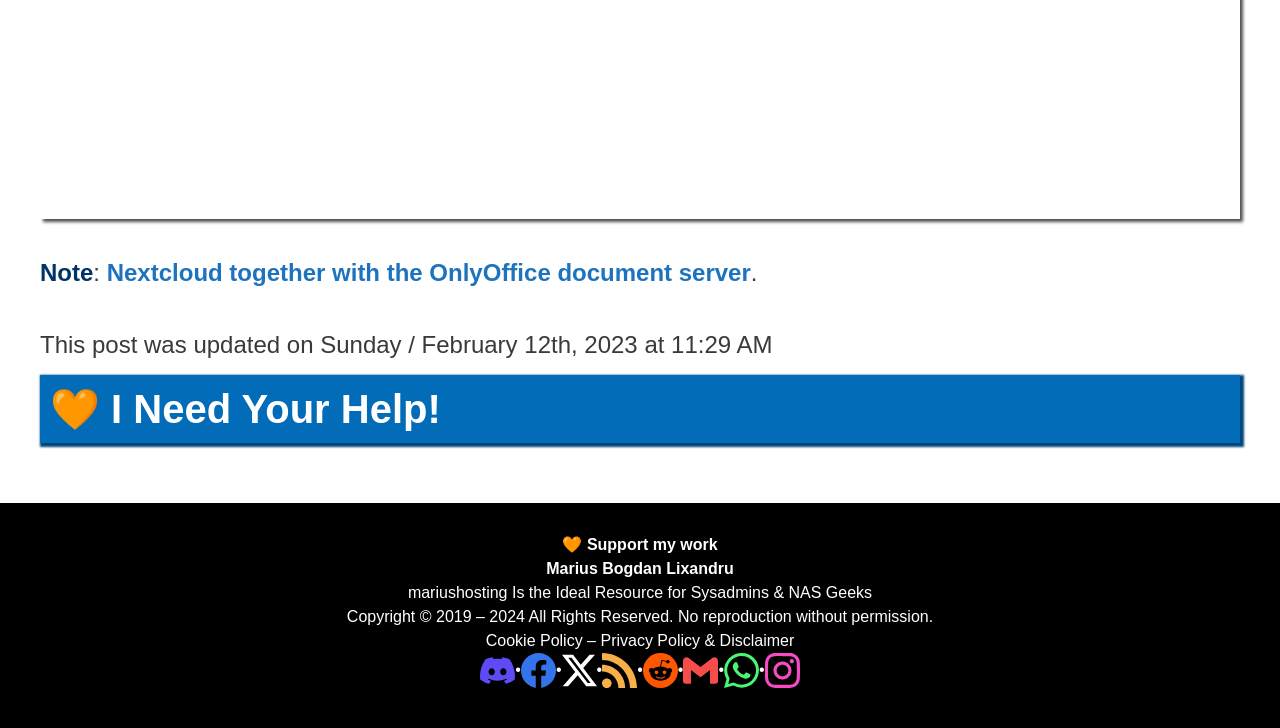Determine the bounding box coordinates for the area that should be clicked to carry out the following instruction: "Read the post updated on Sunday, February 12th, 2023".

[0.031, 0.455, 0.603, 0.492]